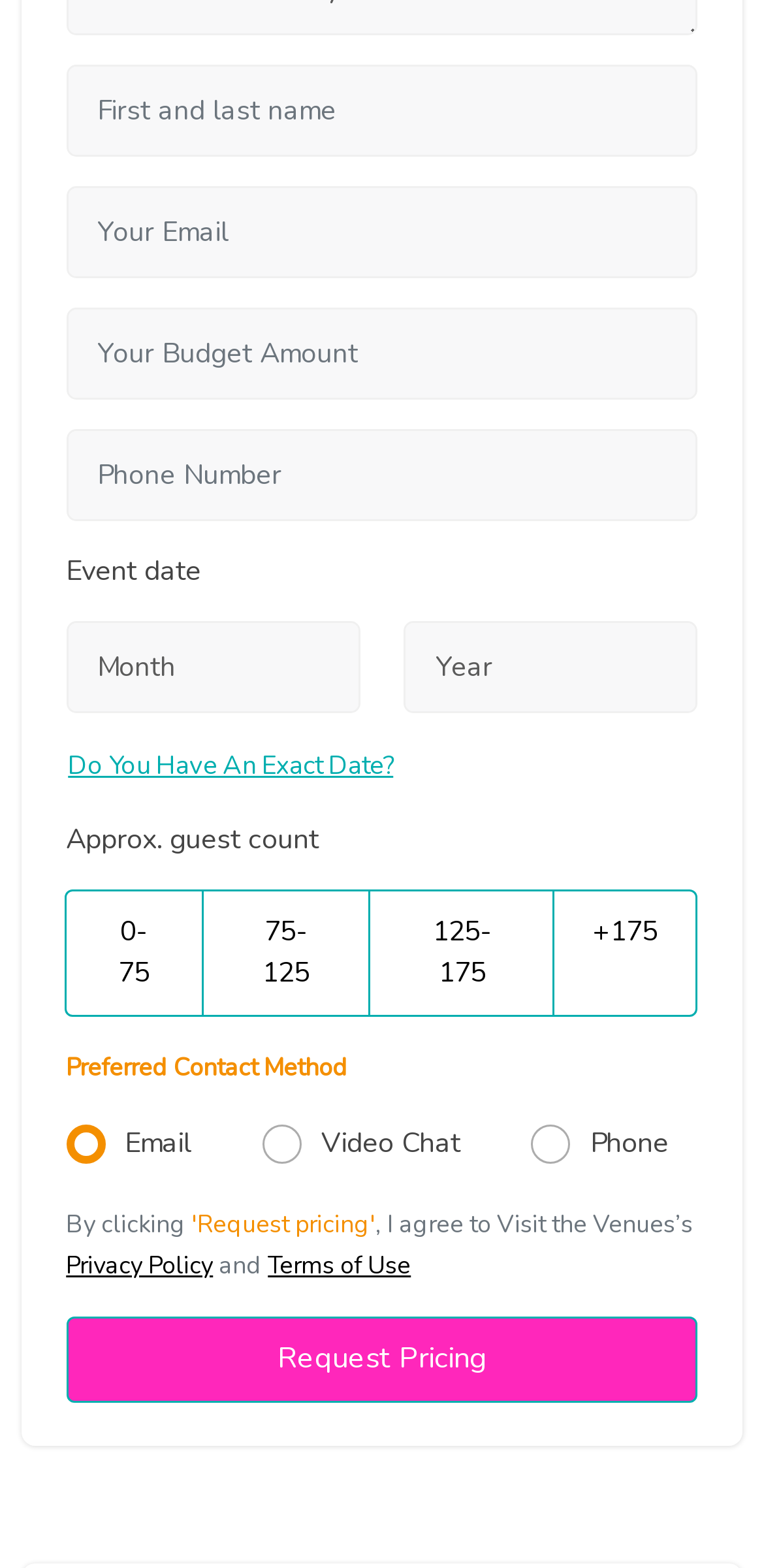How many options are available for approximate guest count?
Based on the screenshot, provide a one-word or short-phrase response.

4